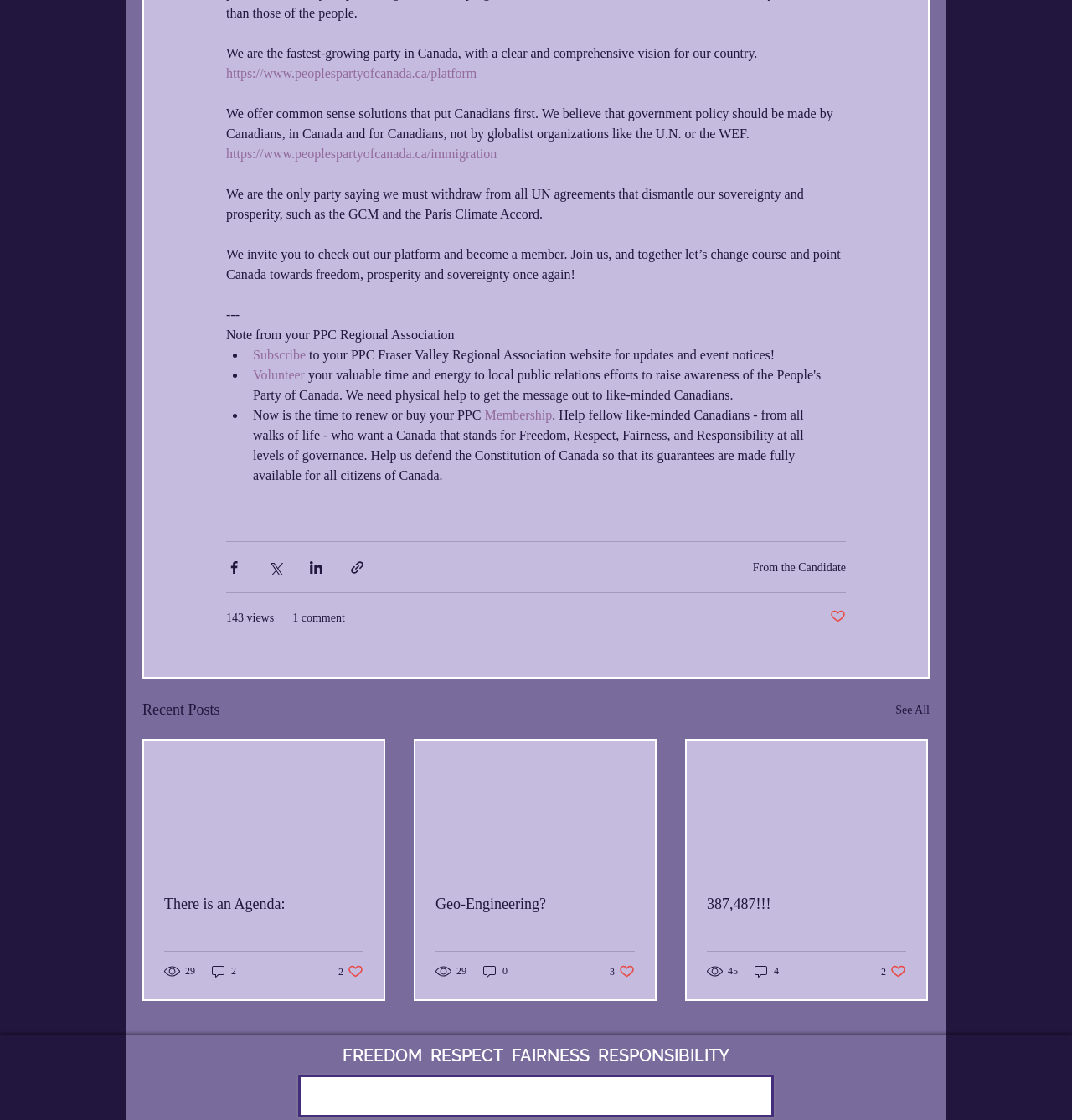Determine the bounding box coordinates of the clickable area required to perform the following instruction: "View the platform of the People's Party of Canada". The coordinates should be represented as four float numbers between 0 and 1: [left, top, right, bottom].

[0.211, 0.059, 0.445, 0.072]